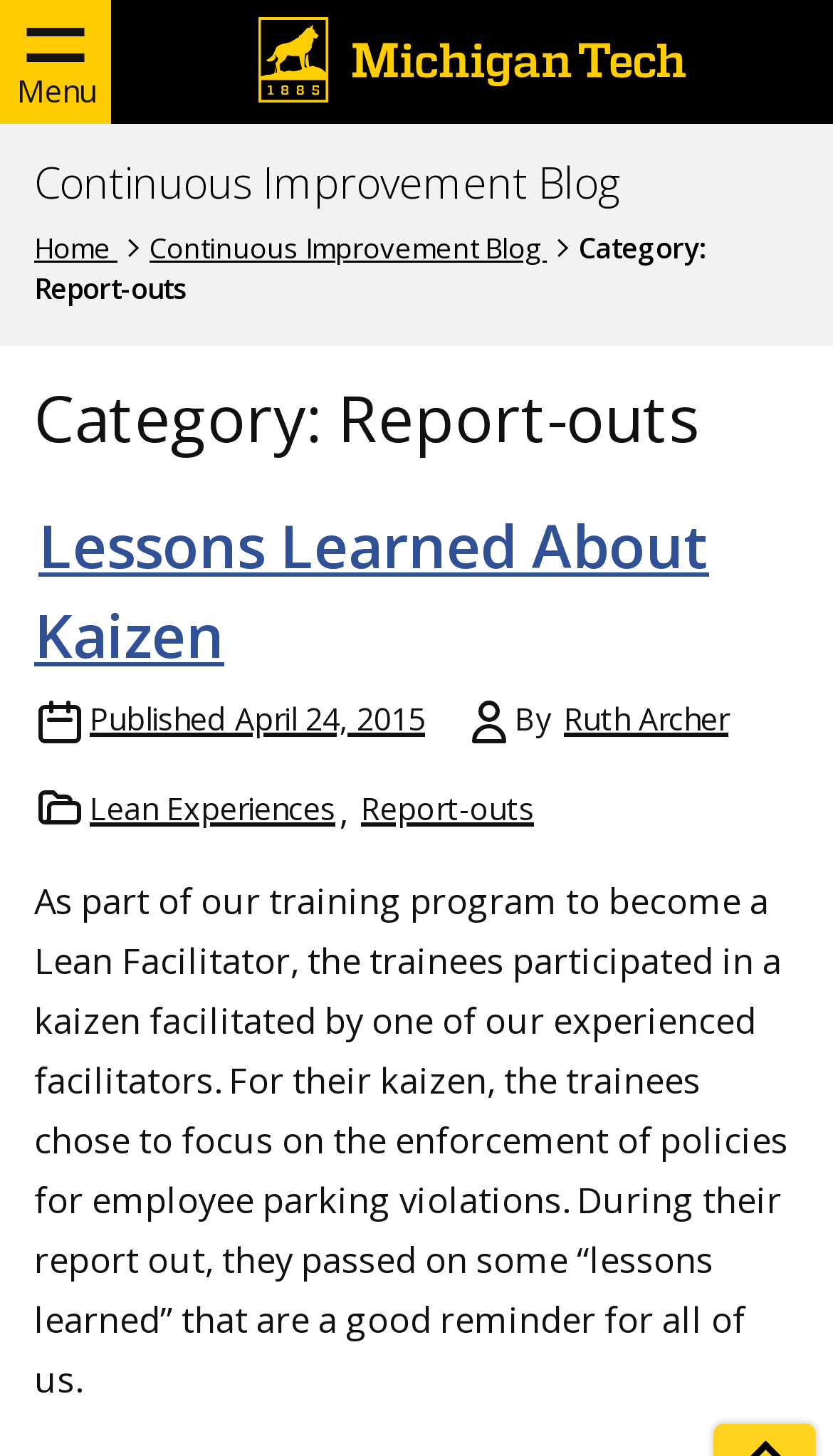Identify the bounding box coordinates of the element that should be clicked to fulfill this task: "View the categories list". The coordinates should be provided as four float numbers between 0 and 1, i.e., [left, top, right, bottom].

[0.103, 0.536, 0.646, 0.574]